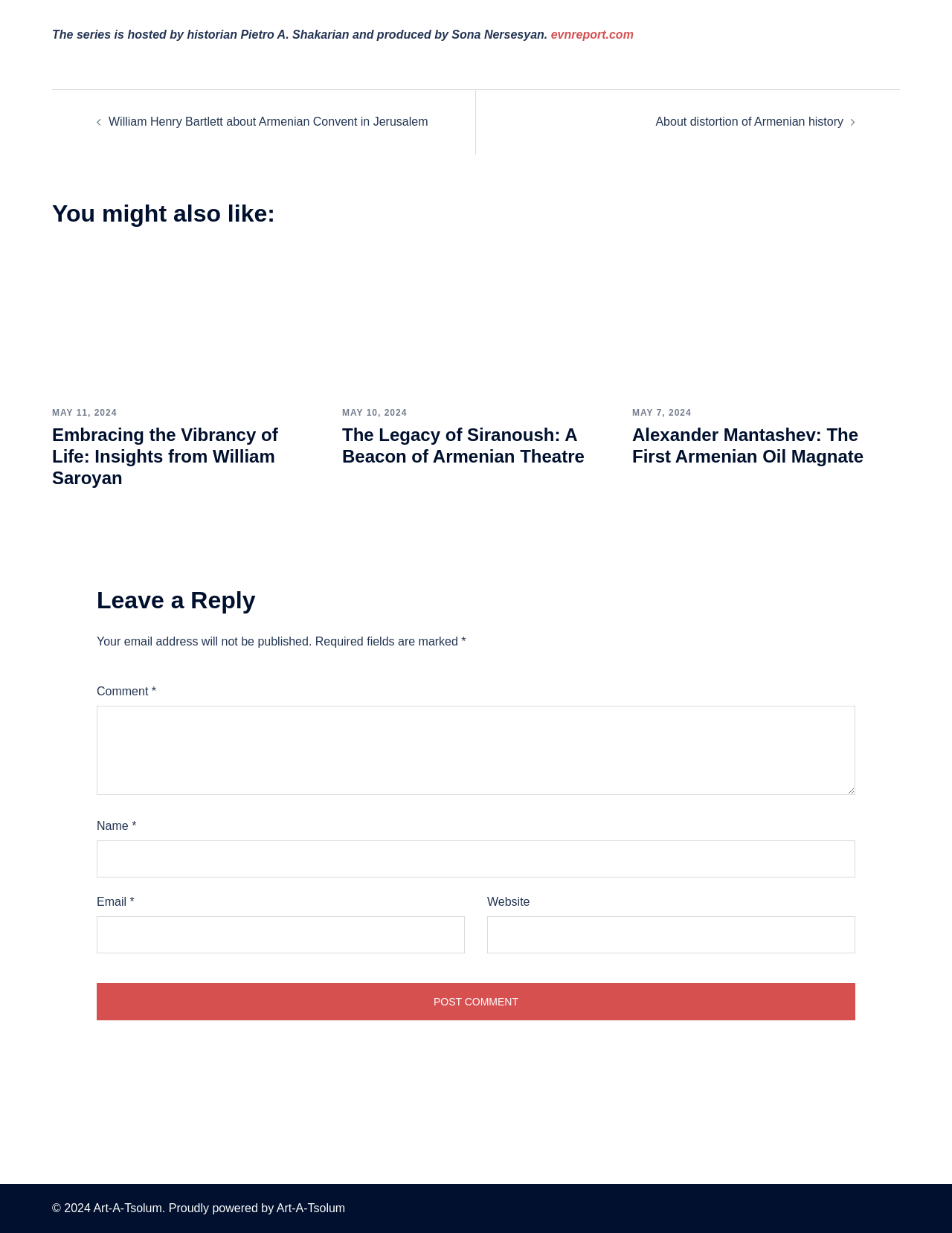Identify the bounding box of the UI element described as follows: "evnreport.com". Provide the coordinates as four float numbers in the range of 0 to 1 [left, top, right, bottom].

[0.579, 0.023, 0.666, 0.033]